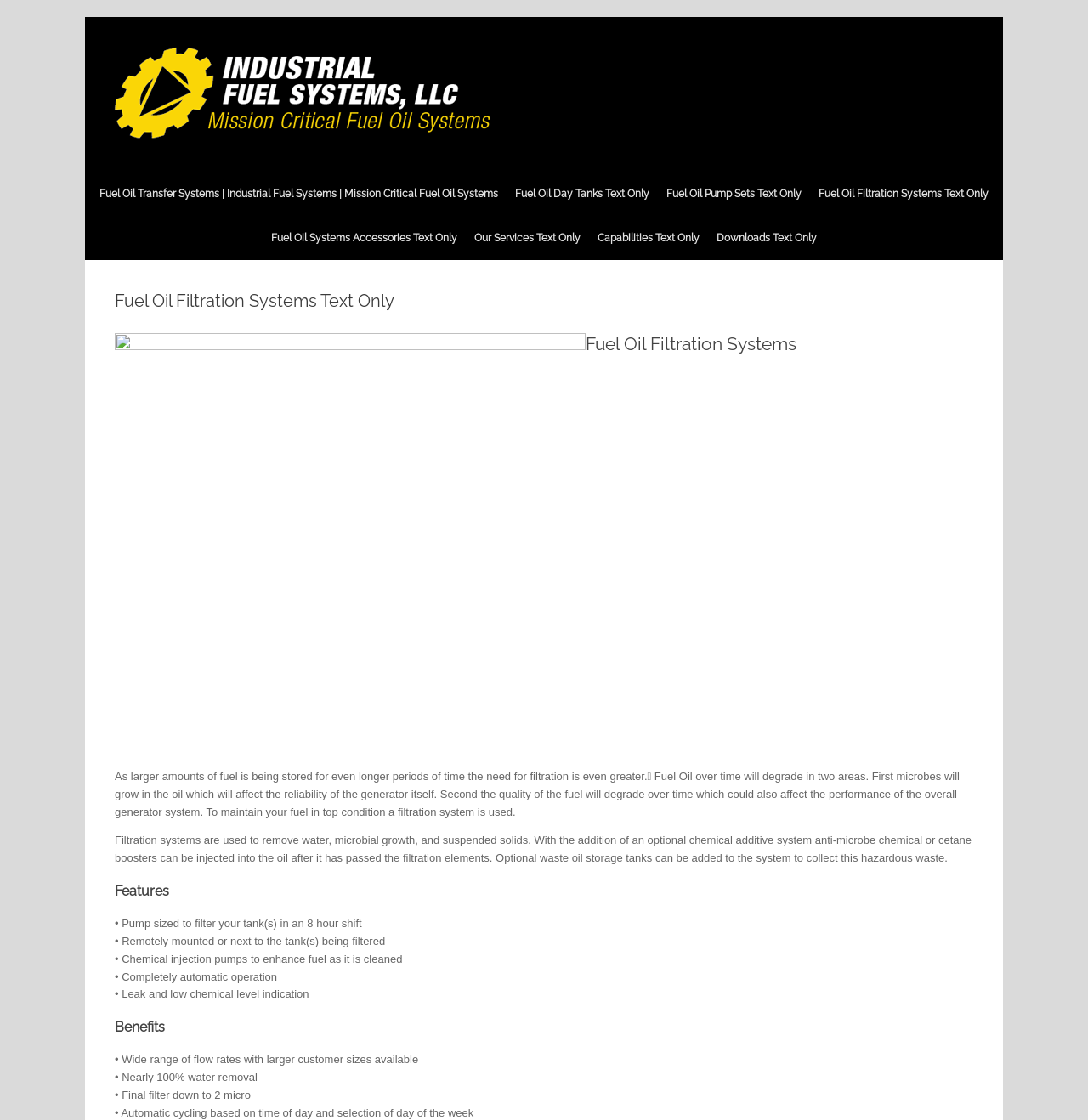Please provide the bounding box coordinate of the region that matches the element description: Capabilities Text Only. Coordinates should be in the format (top-left x, top-left y, bottom-right x, bottom-right y) and all values should be between 0 and 1.

[0.541, 0.193, 0.651, 0.232]